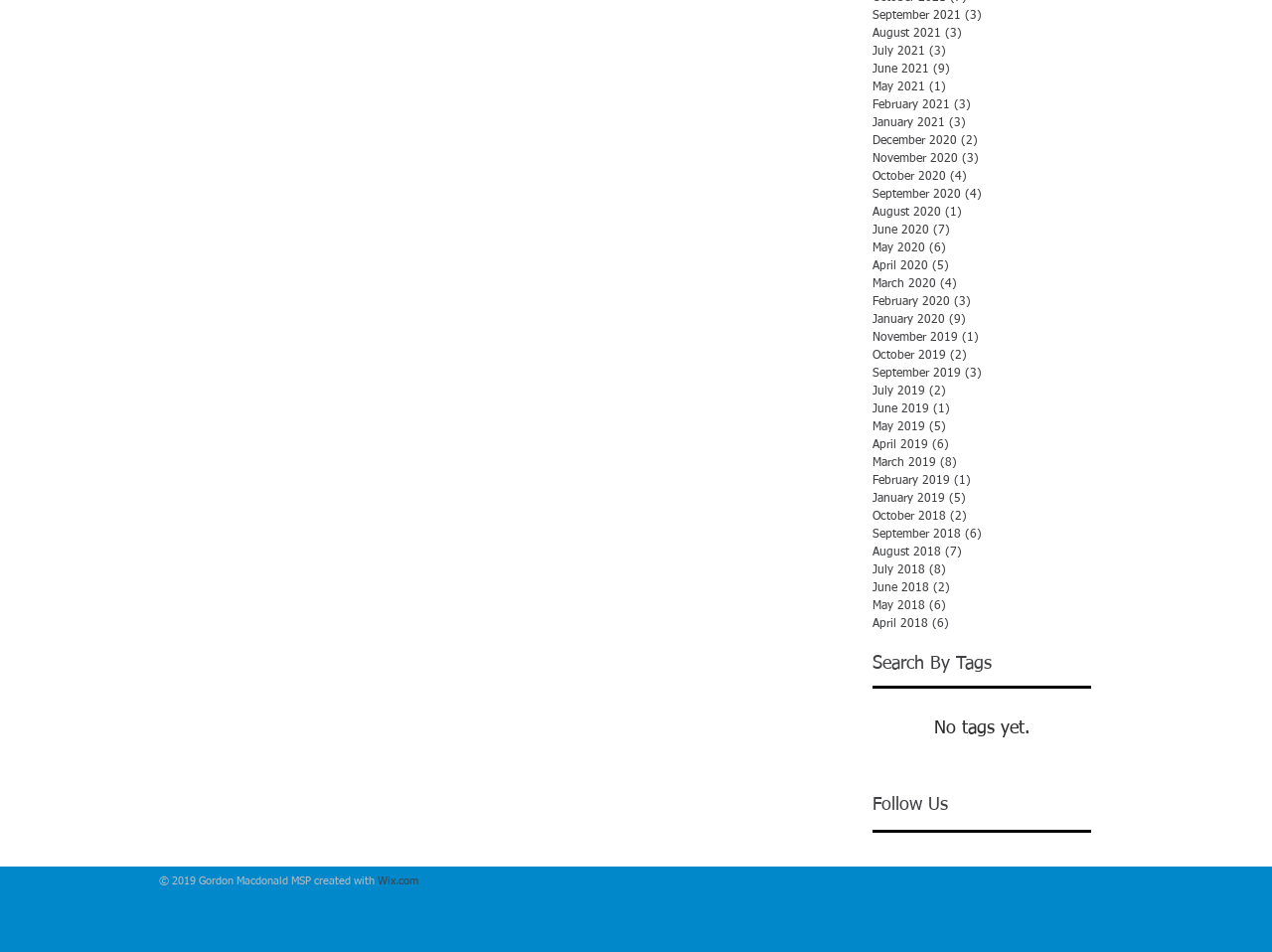Locate the bounding box coordinates of the element I should click to achieve the following instruction: "Visit Wix.com".

[0.297, 0.92, 0.329, 0.932]